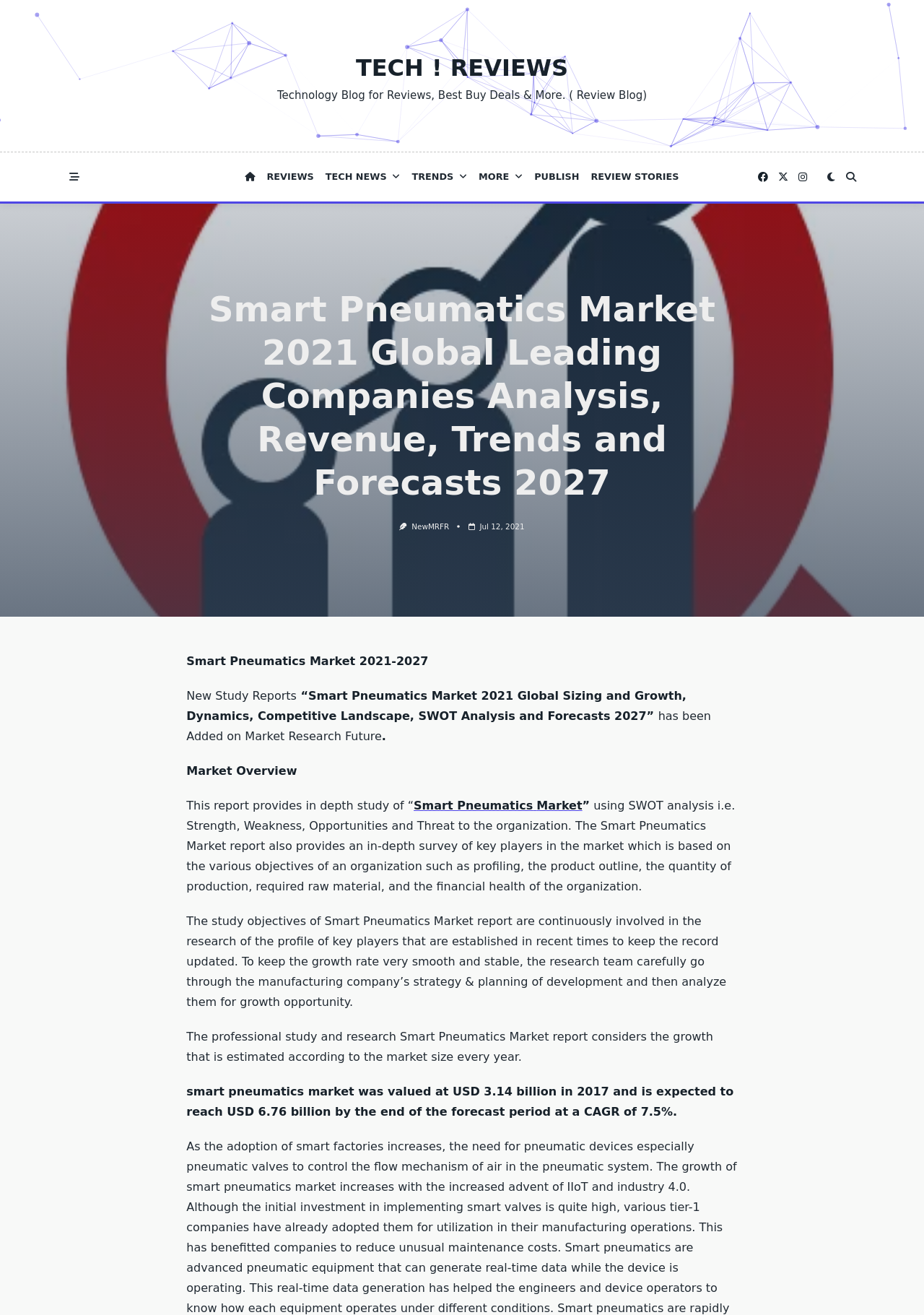Can you find and provide the title of the webpage?

Smart Pneumatics Market 2021 Global Leading Companies Analysis, Revenue, Trends and Forecasts 2027